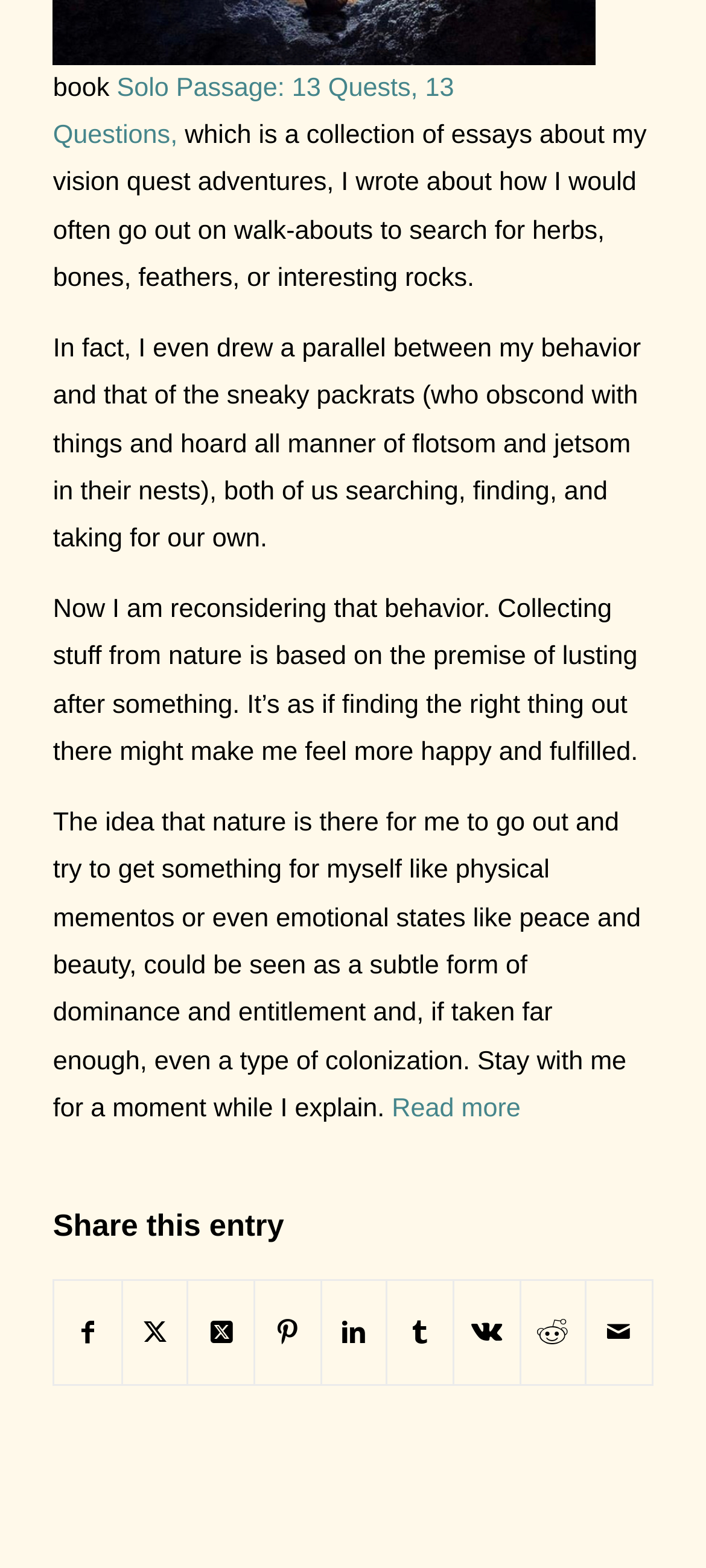What is the author reconsidering about their behavior?
Please answer the question as detailed as possible based on the image.

The author is reconsidering their behavior of collecting stuff from nature, which is based on the premise of lusting after something, as mentioned in the third paragraph of the webpage.